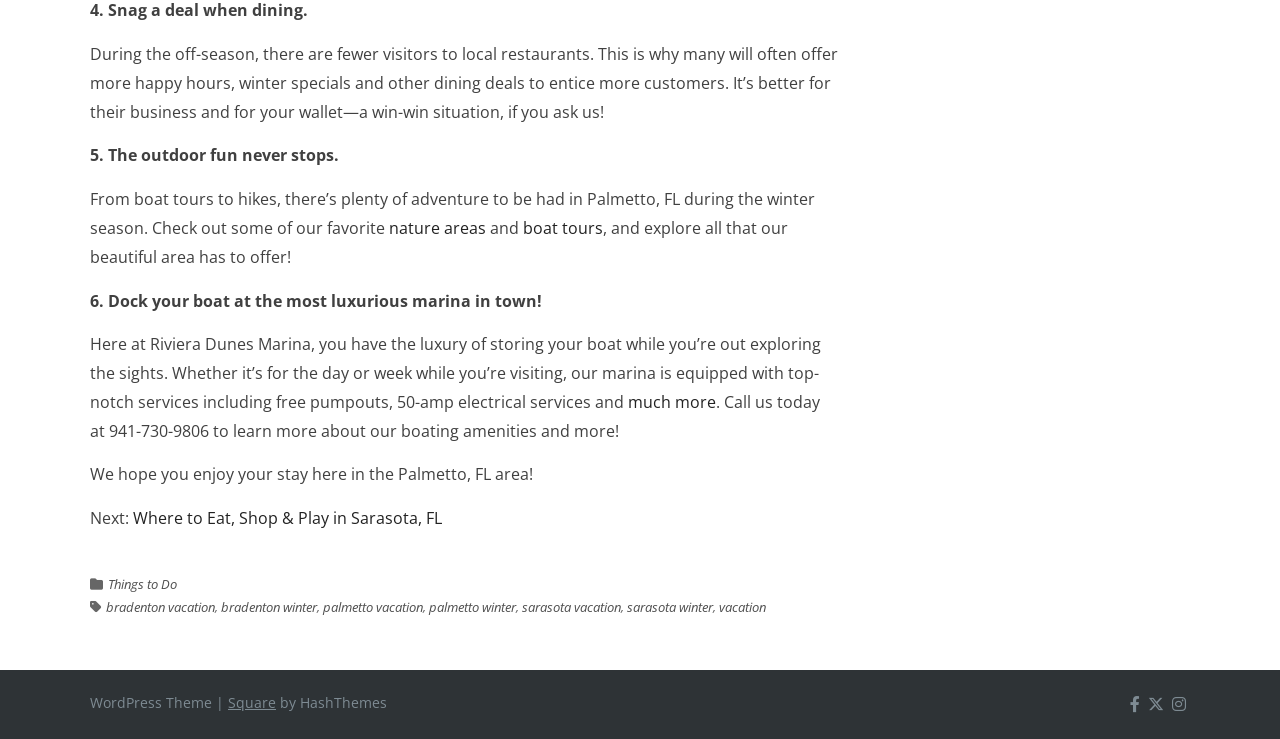What is the main topic of this webpage?
Based on the image, answer the question with as much detail as possible.

Based on the content of the webpage, it appears to be discussing the benefits of visiting Palmetto, FL during the winter season, including outdoor activities and dining deals.